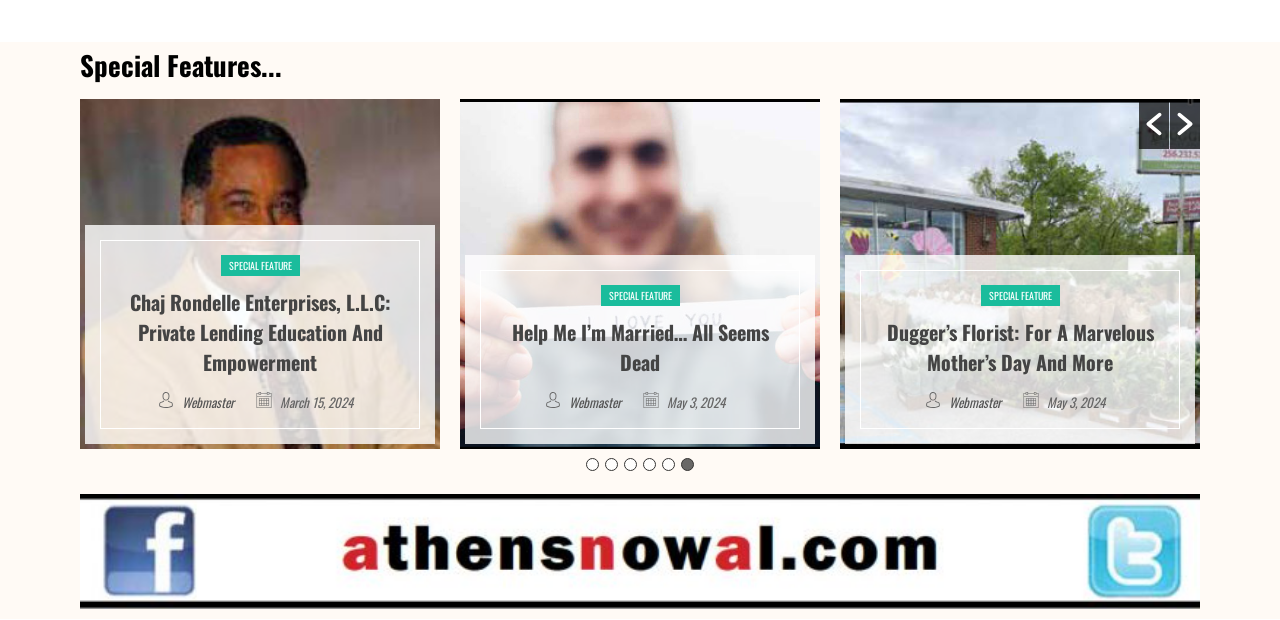Given the element description, predict the bounding box coordinates in the format (top-left x, top-left y, bottom-right x, bottom-right y), using floating point numbers between 0 and 1: September 2020

None